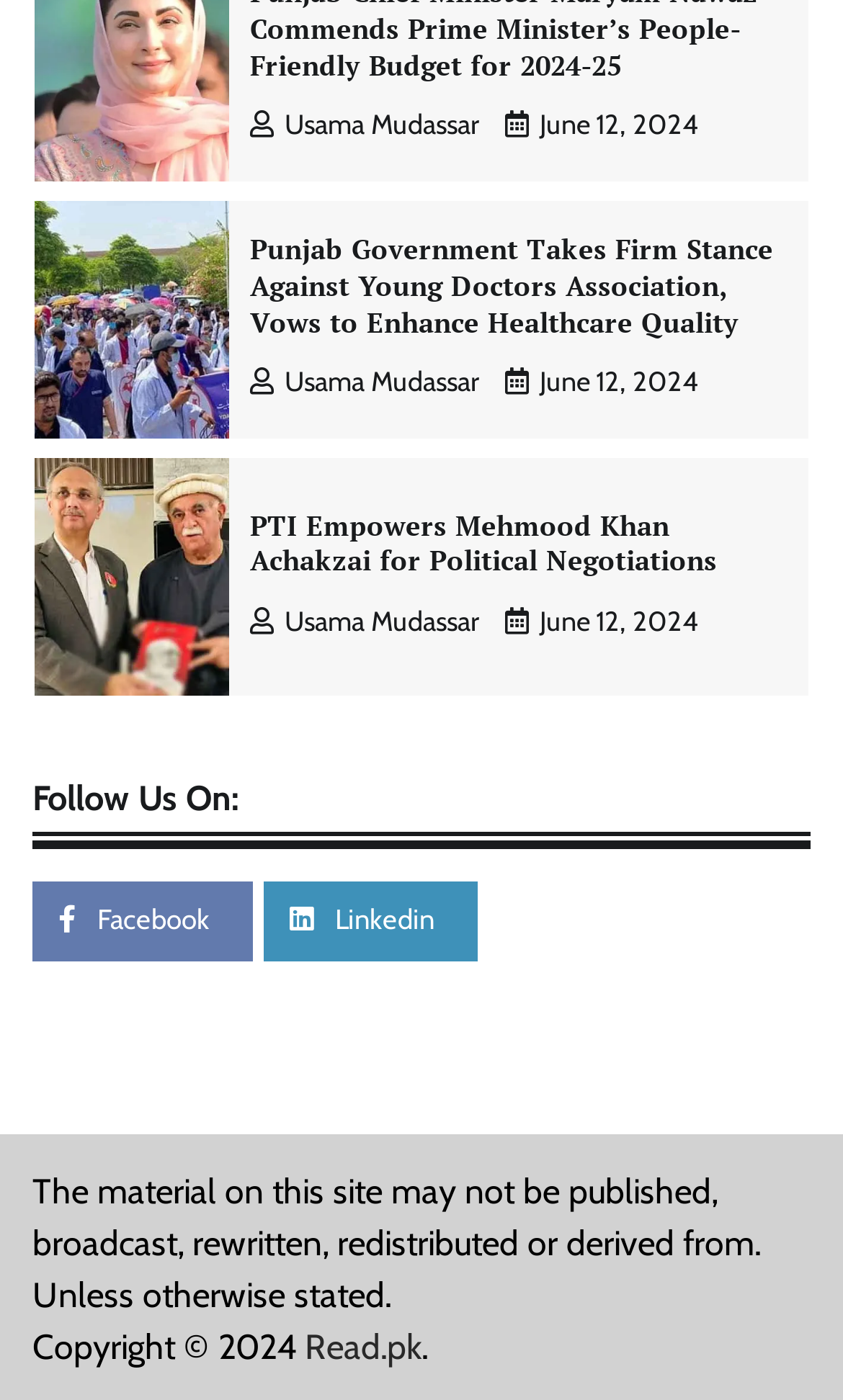Identify the bounding box of the UI element that matches this description: "Usama Mudassar".

[0.296, 0.257, 0.568, 0.28]